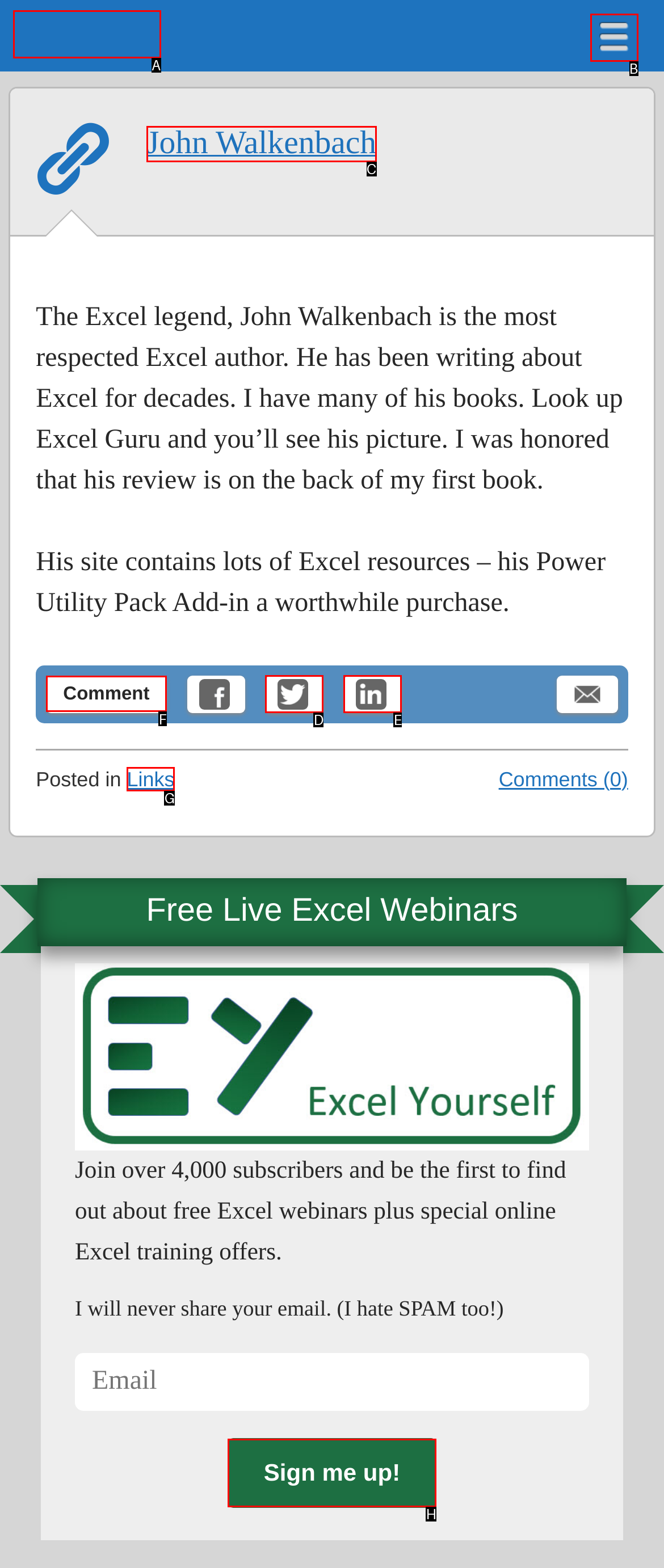Which option should I select to accomplish the task: Click the 'Comment' link? Respond with the corresponding letter from the given choices.

F